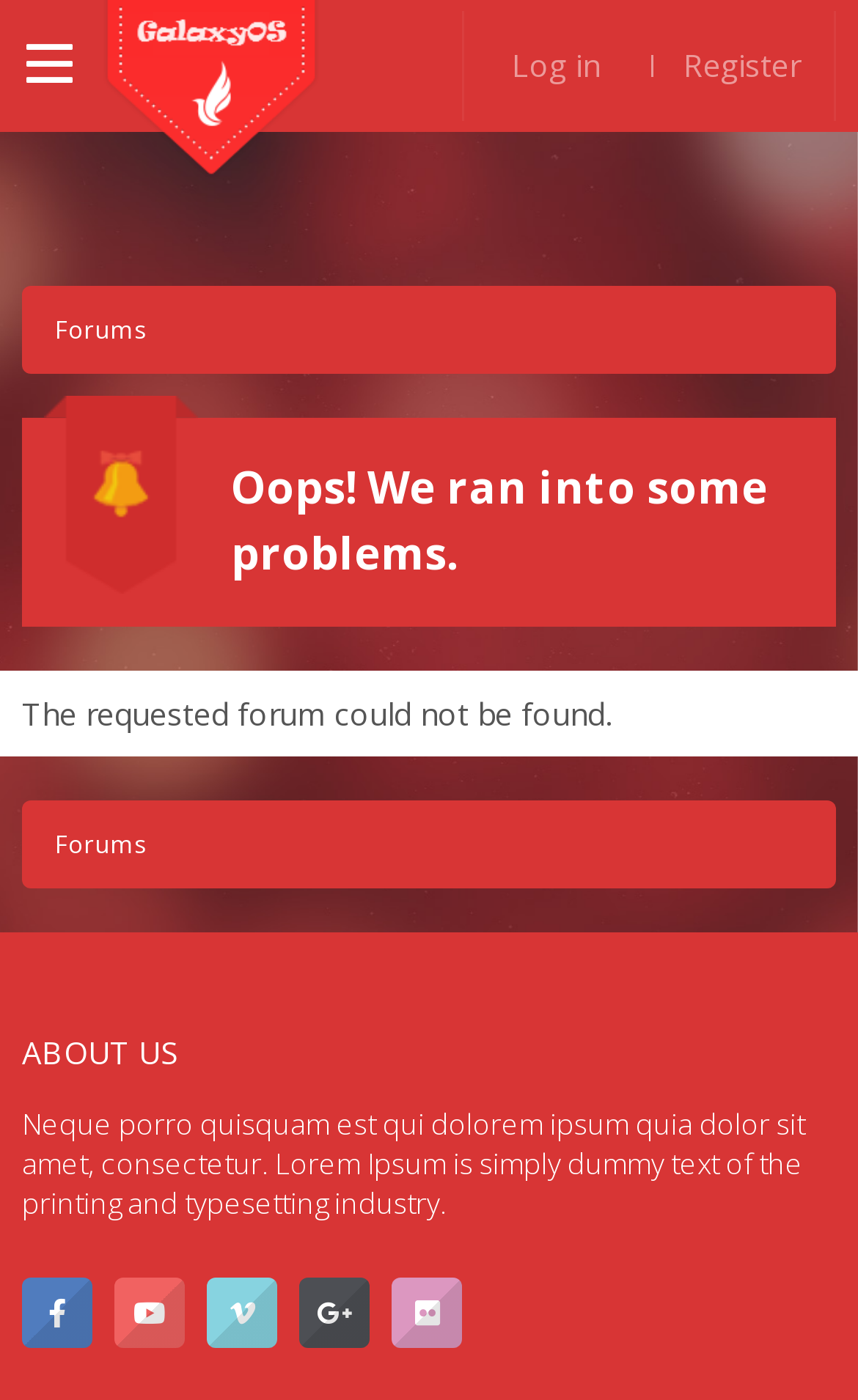Convey a detailed summary of the webpage, mentioning all key elements.

The webpage appears to be an error page from GalaxyOS.Net, a community connecting technology enthusiasts. At the top left, there is a small button. Next to it, on the top center, is a link to the GalaxyOS.Net website, accompanied by a small image with the same name. On the top right, there are two links, "Log in" and "Register", positioned side by side.

Below the top section, there is a main heading "Oops! We ran into some problems." in the center of the page. Underneath the heading, there is a paragraph of text explaining the error, stating that the requested forum could not be found.

On the left side of the page, there are two links to "Forums", one above the other. Below the error message, there is a section with a heading "ABOUT US" on the top left, followed by a block of text describing the community. At the bottom of the page, there are five links, evenly spaced and aligned horizontally, with no descriptive text.

There are no images on the page except for the small image accompanying the GalaxyOS.Net link at the top. Overall, the page has a simple layout with a clear error message and some navigation links.